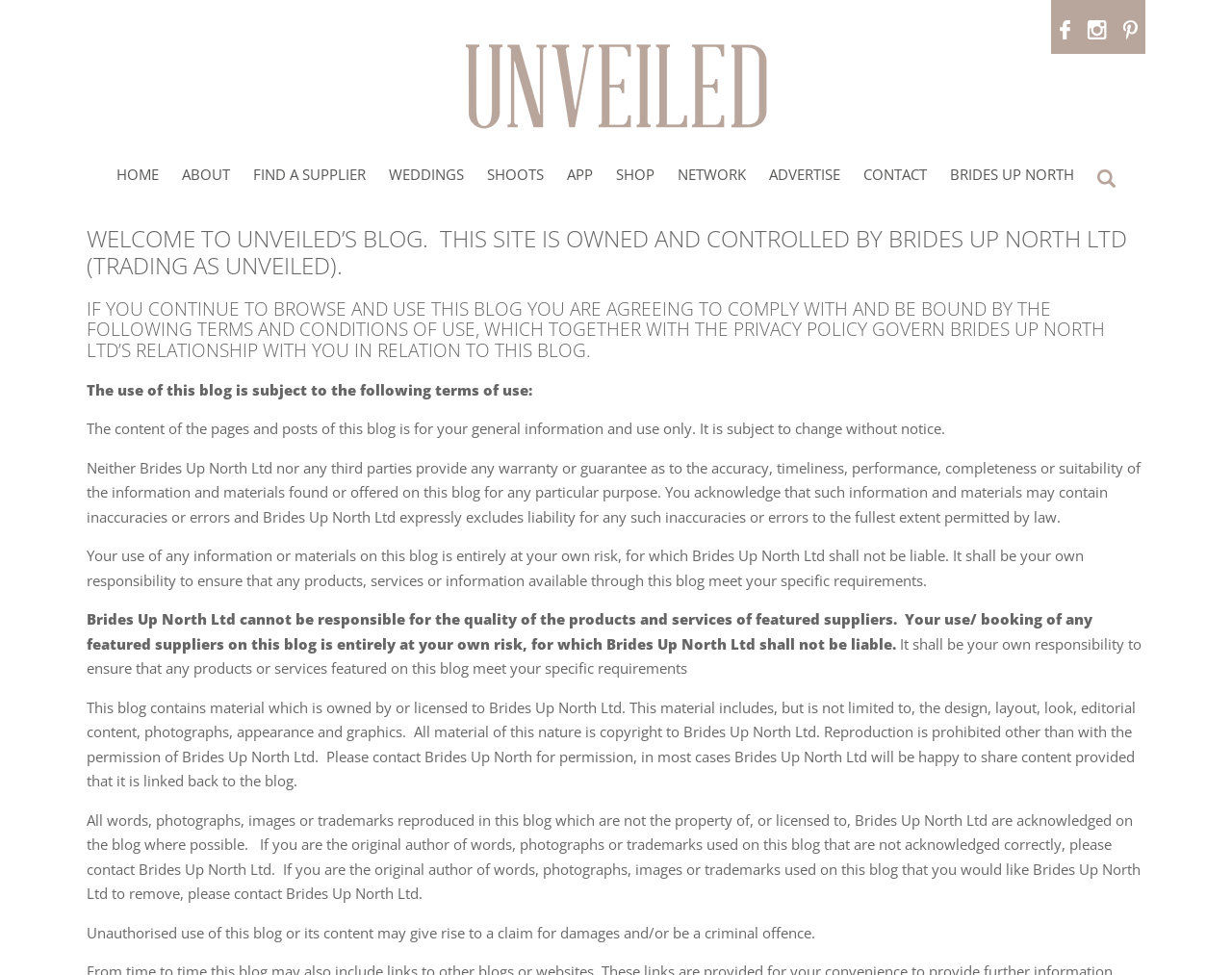Find the bounding box coordinates for the area that should be clicked to accomplish the instruction: "Search for something".

[0.891, 0.174, 0.905, 0.192]